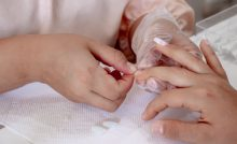Provide a comprehensive description of the image.

The image captures a close-up view of a manicure being performed, focusing on the intricacies of acrylic nail application. A technician, wearing a disposable glove, delicately works on a client's hand, preparing to enhance the client's nails with a beautiful design. The setting appears to be a clean and well-organized salon environment, with tools and materials neatly arranged nearby, showcasing a professional atmosphere. This image is part of a related post about acrylic nails, reflecting the growing trend in nail art and personal grooming techniques. The soft lighting highlights the subtle pink tones of both the technician's and client's skin, creating an inviting and warm ambiance.